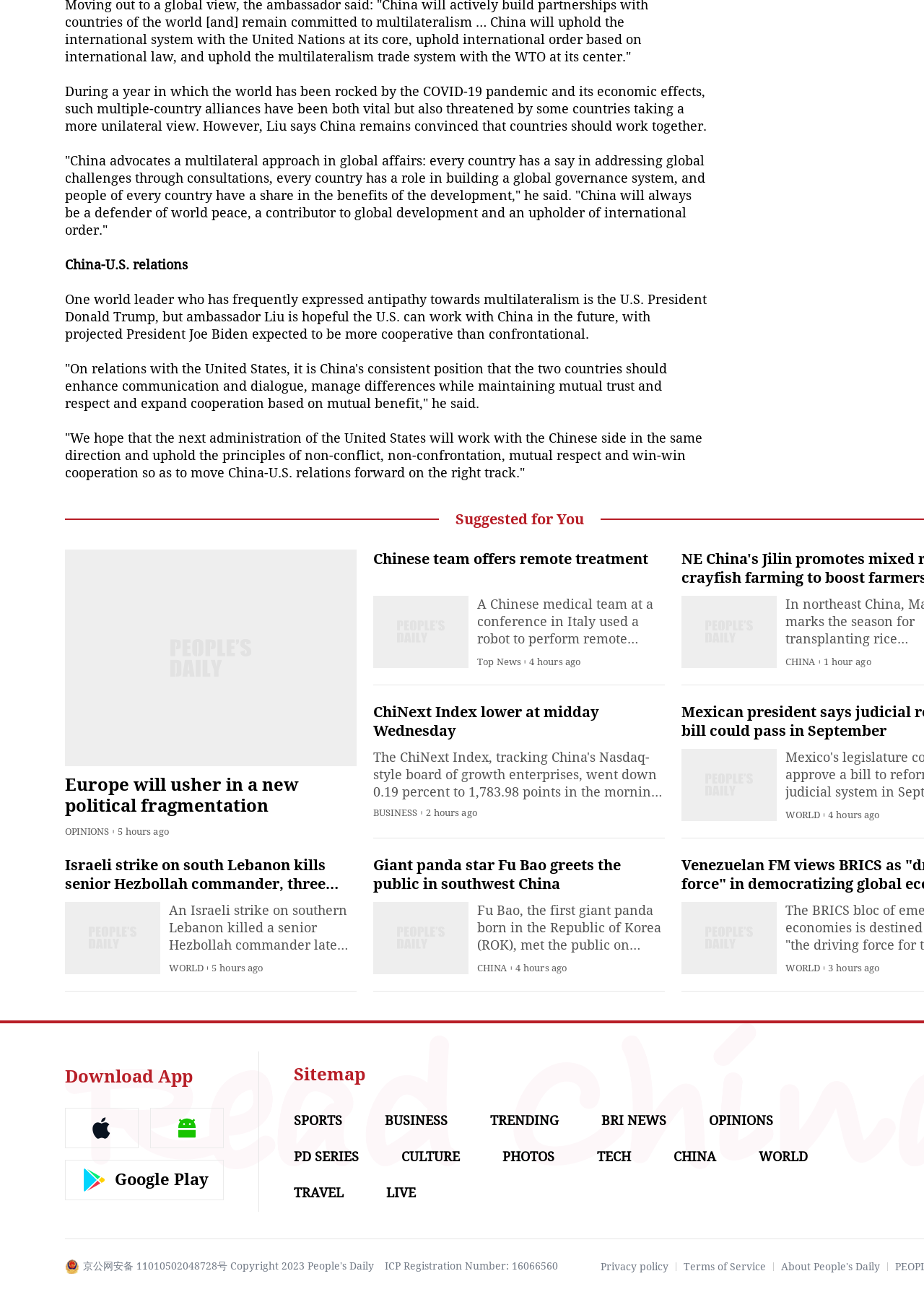What is the category of the news article about the giant panda star Fu Bao?
Ensure your answer is thorough and detailed.

The category of the news article about the giant panda star Fu Bao is CHINA, as indicated by the label 'CHINA' above the article title.